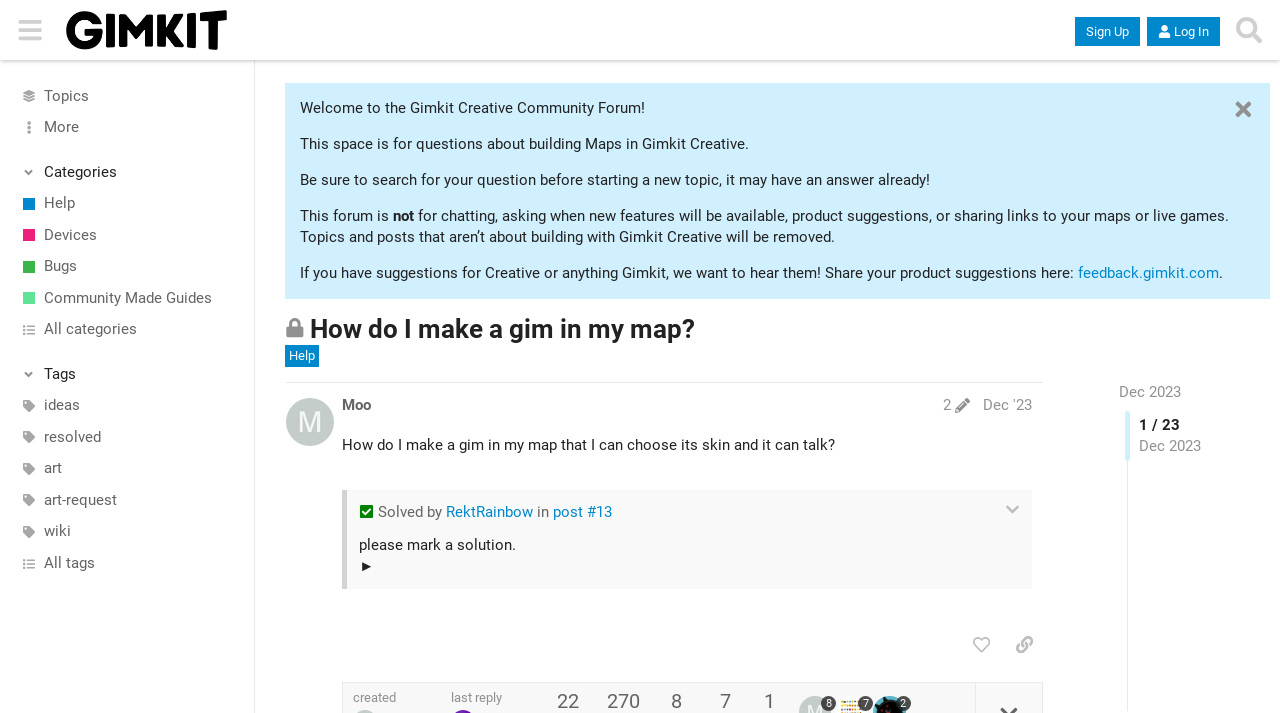Find the bounding box coordinates of the element to click in order to complete this instruction: "Sign Up". The bounding box coordinates must be four float numbers between 0 and 1, denoted as [left, top, right, bottom].

[0.84, 0.024, 0.89, 0.065]